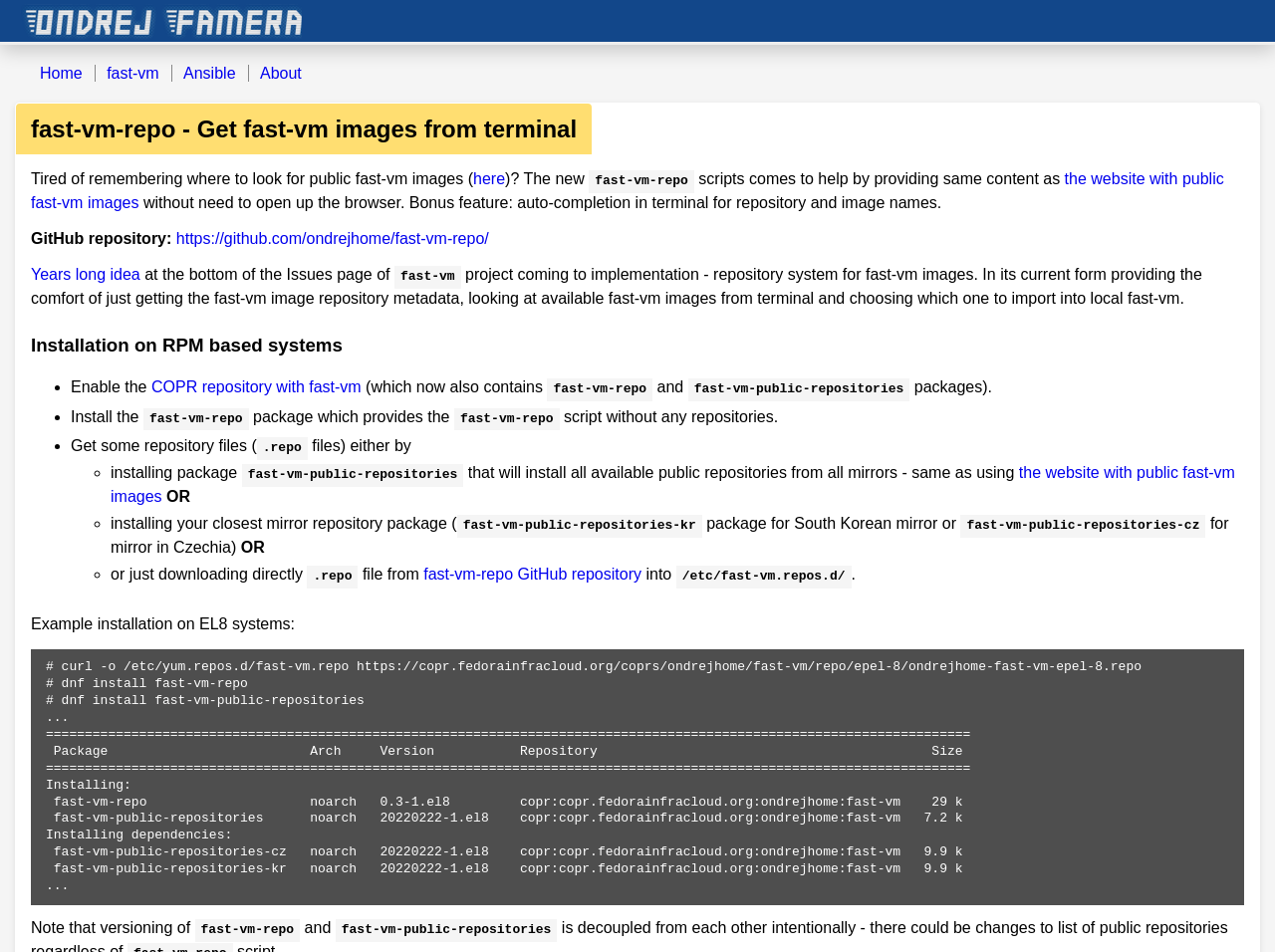What is the alternative to opening the website for public fast-vm images?
Refer to the image and provide a concise answer in one word or phrase.

Scripts